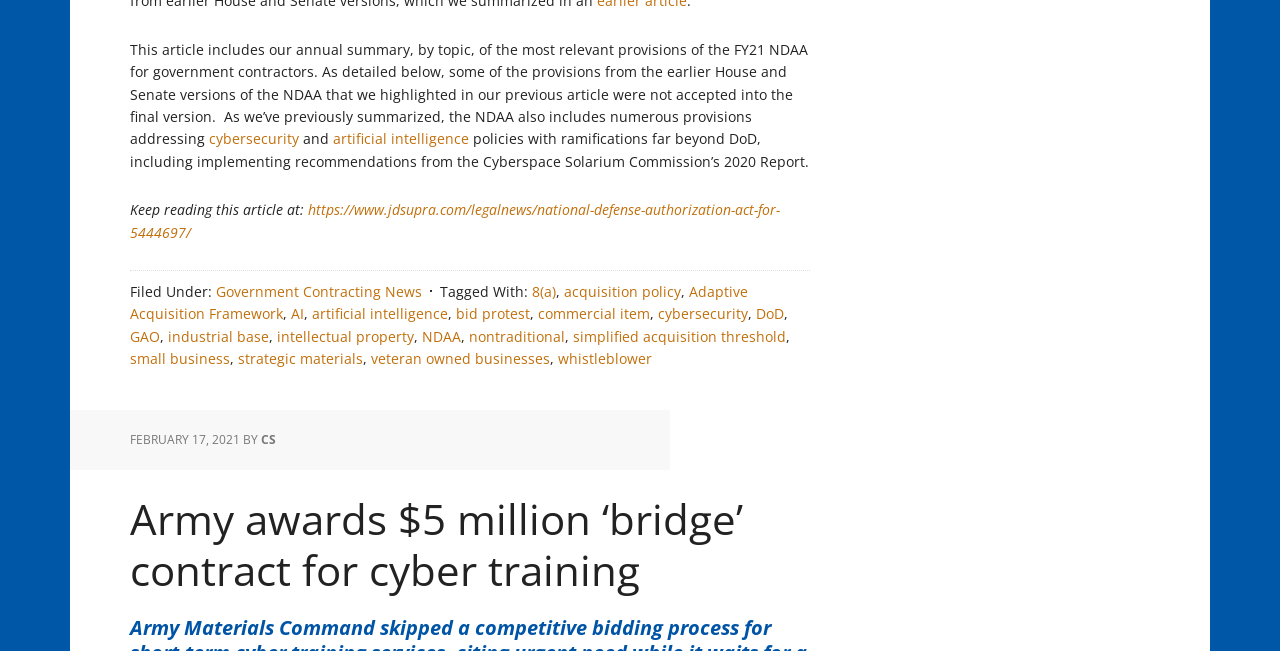Determine the coordinates of the bounding box for the clickable area needed to execute this instruction: "Learn more about artificial intelligence policies".

[0.26, 0.199, 0.366, 0.228]